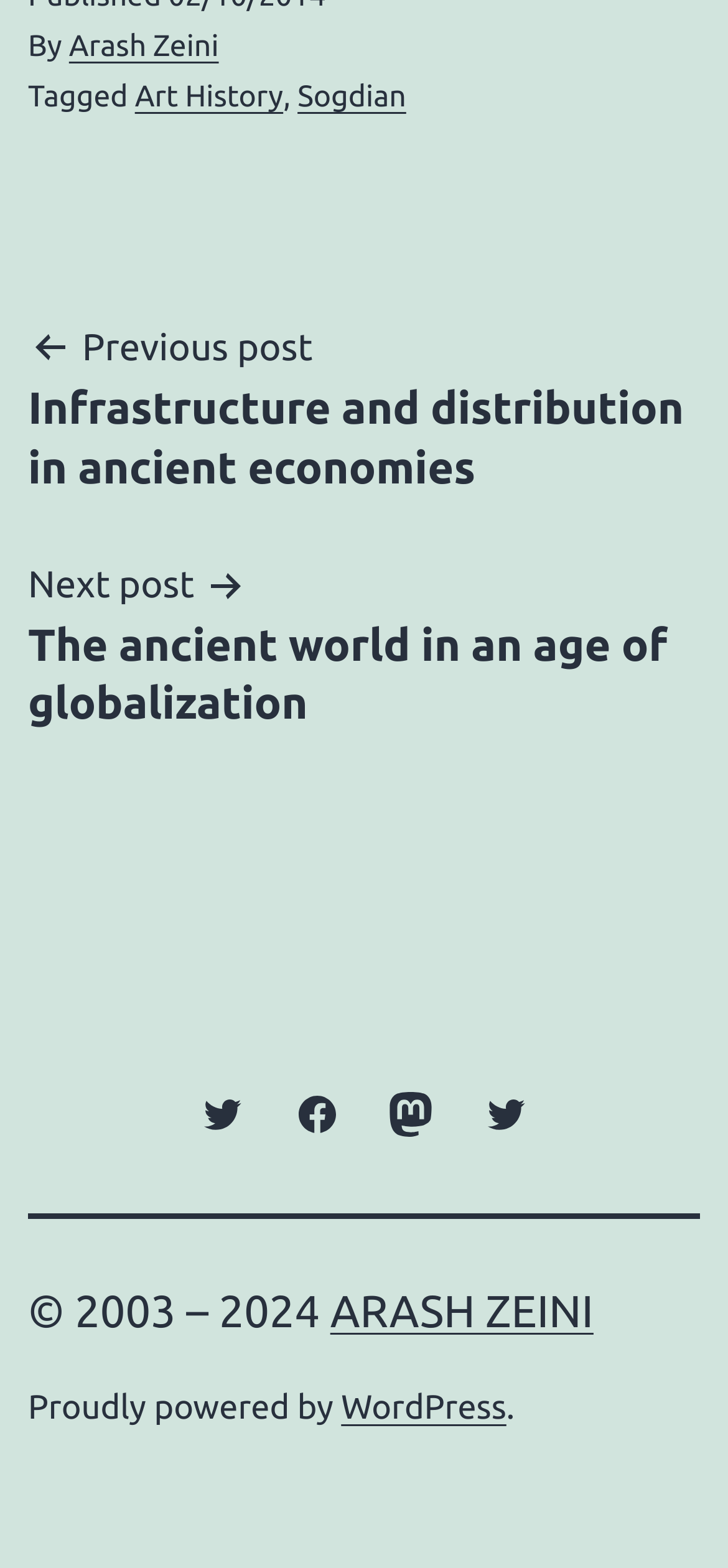Answer the following in one word or a short phrase: 
What is the title of the previous post?

Infrastructure and distribution in ancient economies